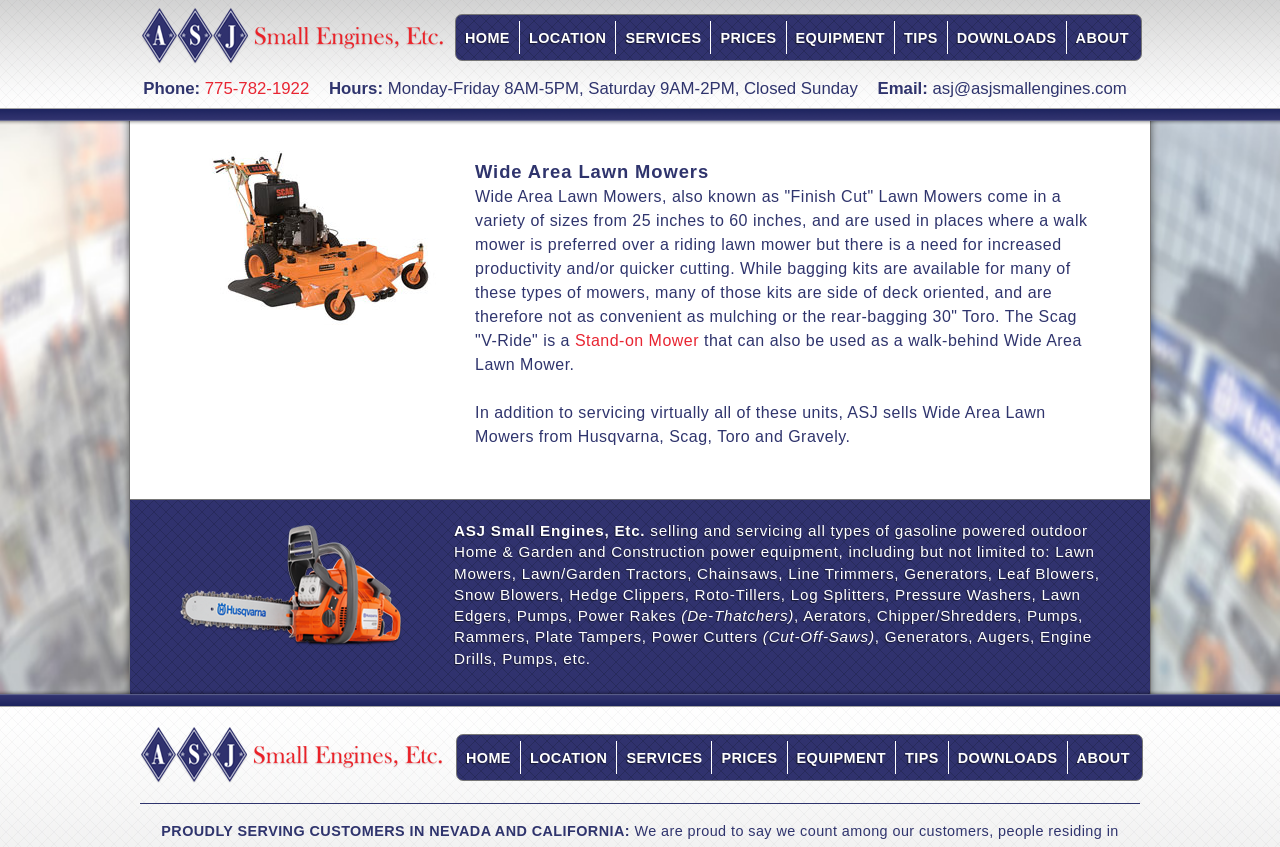Locate the heading on the webpage and return its text.

Wide Area Lawn Mowers